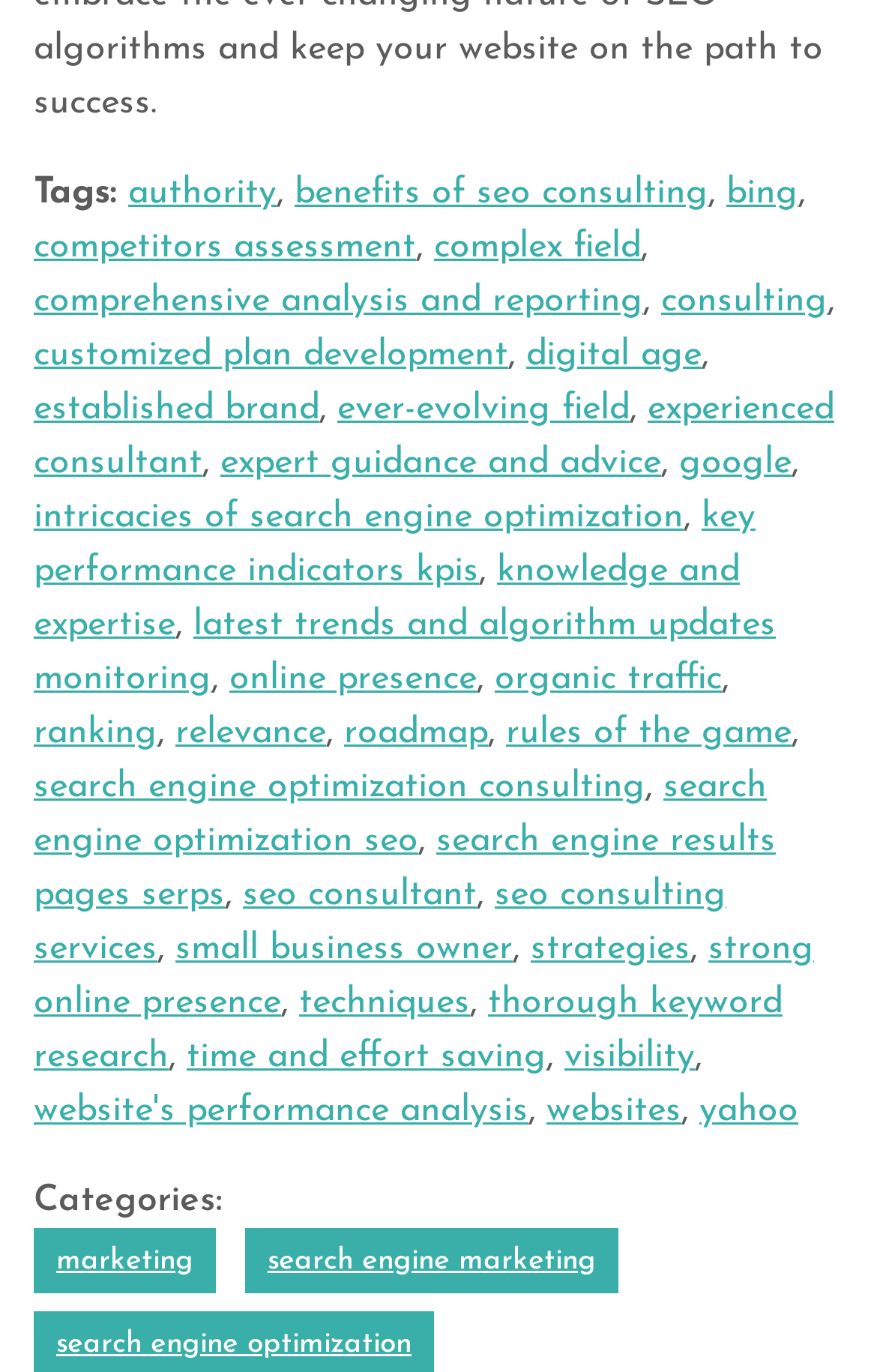Can you find the bounding box coordinates for the UI element given this description: "Jamie B. Barwin"? Provide the coordinates as four float numbers between 0 and 1: [left, top, right, bottom].

None